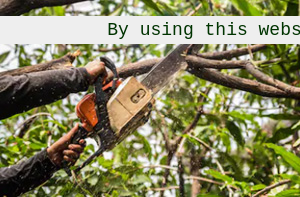Answer the question using only a single word or phrase: 
What is the focus of the image?

Operator's hands